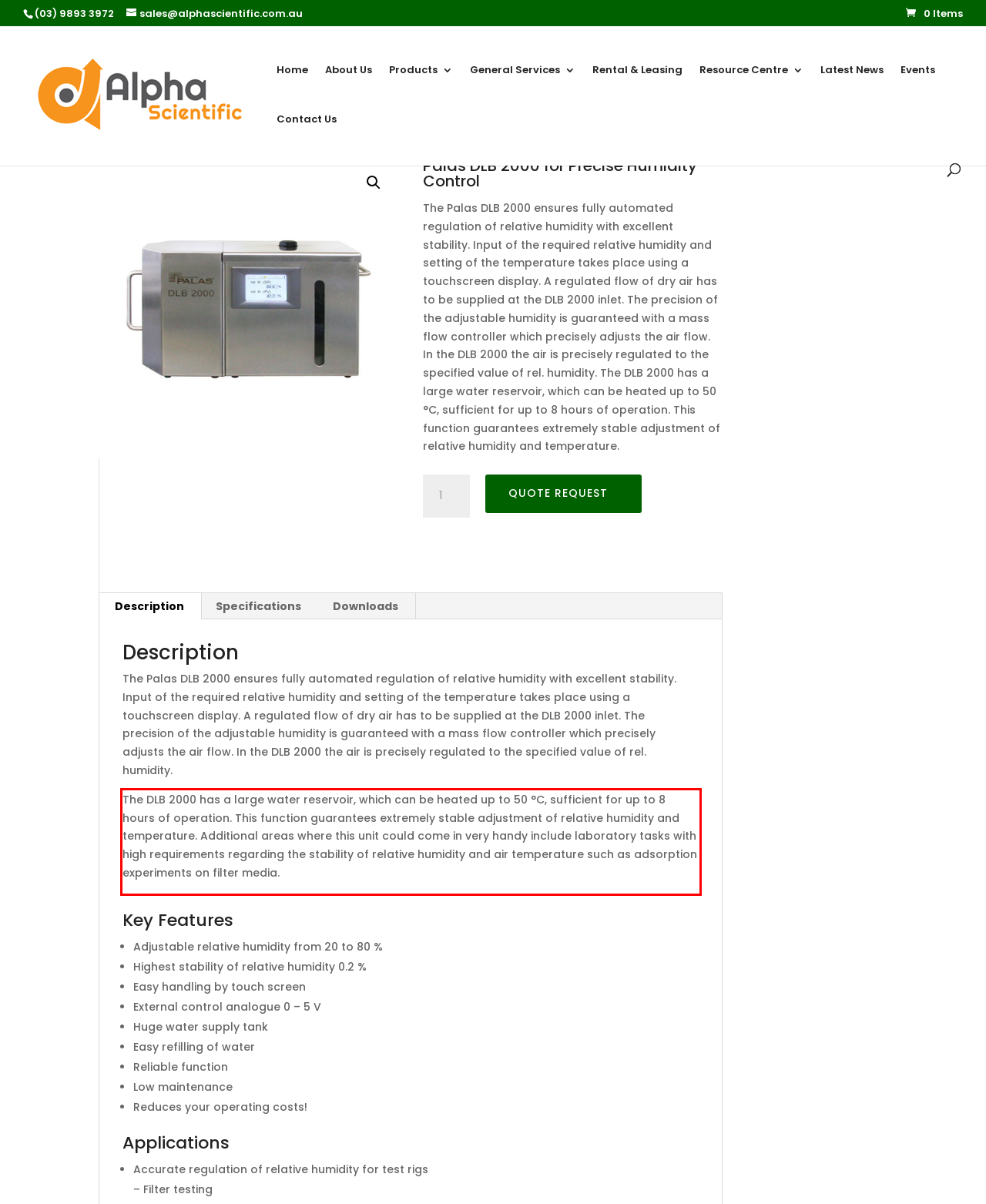Using OCR, extract the text content found within the red bounding box in the given webpage screenshot.

The DLB 2000 has a large water reservoir, which can be heated up to 50 °C, sufficient for up to 8 hours of operation. This function guarantees extremely stable adjustment of relative humidity and temperature. Additional areas where this unit could come in very handy include laboratory tasks with high requirements regarding the stability of relative humidity and air temperature such as adsorption experiments on filter media.